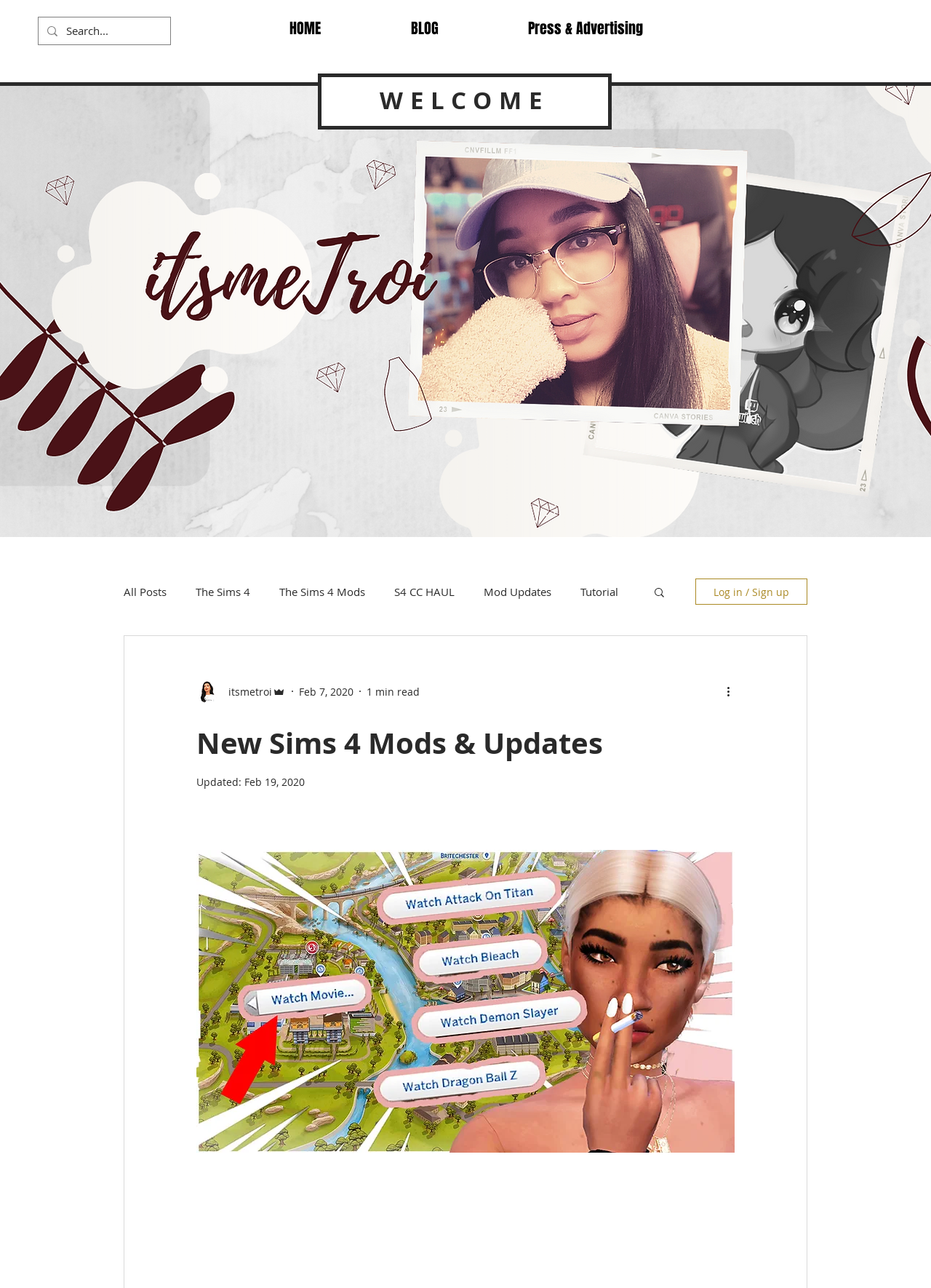Please find the bounding box for the UI component described as follows: "Press & Advertising".

[0.519, 0.01, 0.738, 0.035]